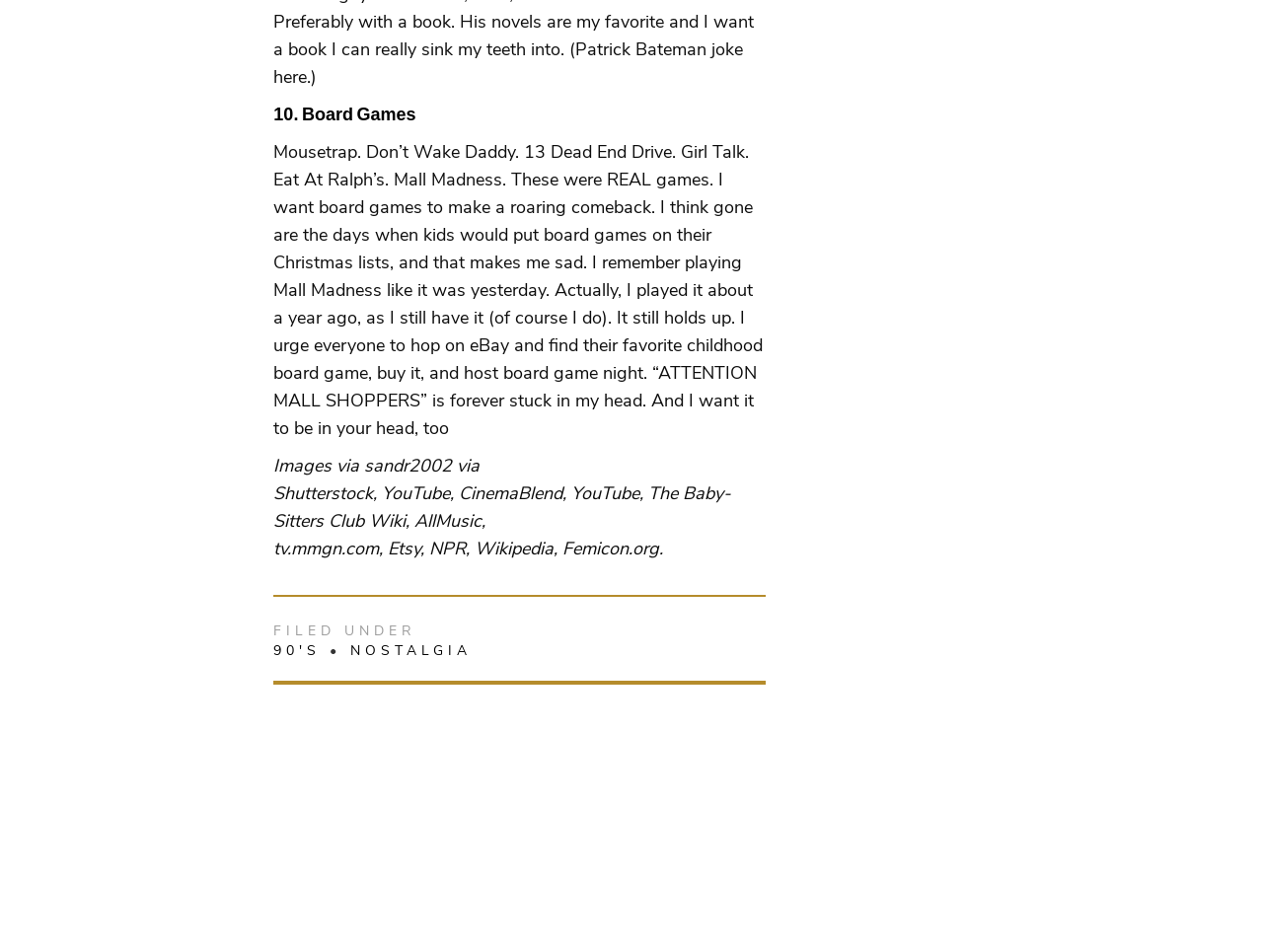Locate the bounding box of the UI element based on this description: "NPR". Provide four float numbers between 0 and 1 as [left, top, right, bottom].

[0.34, 0.563, 0.369, 0.588]